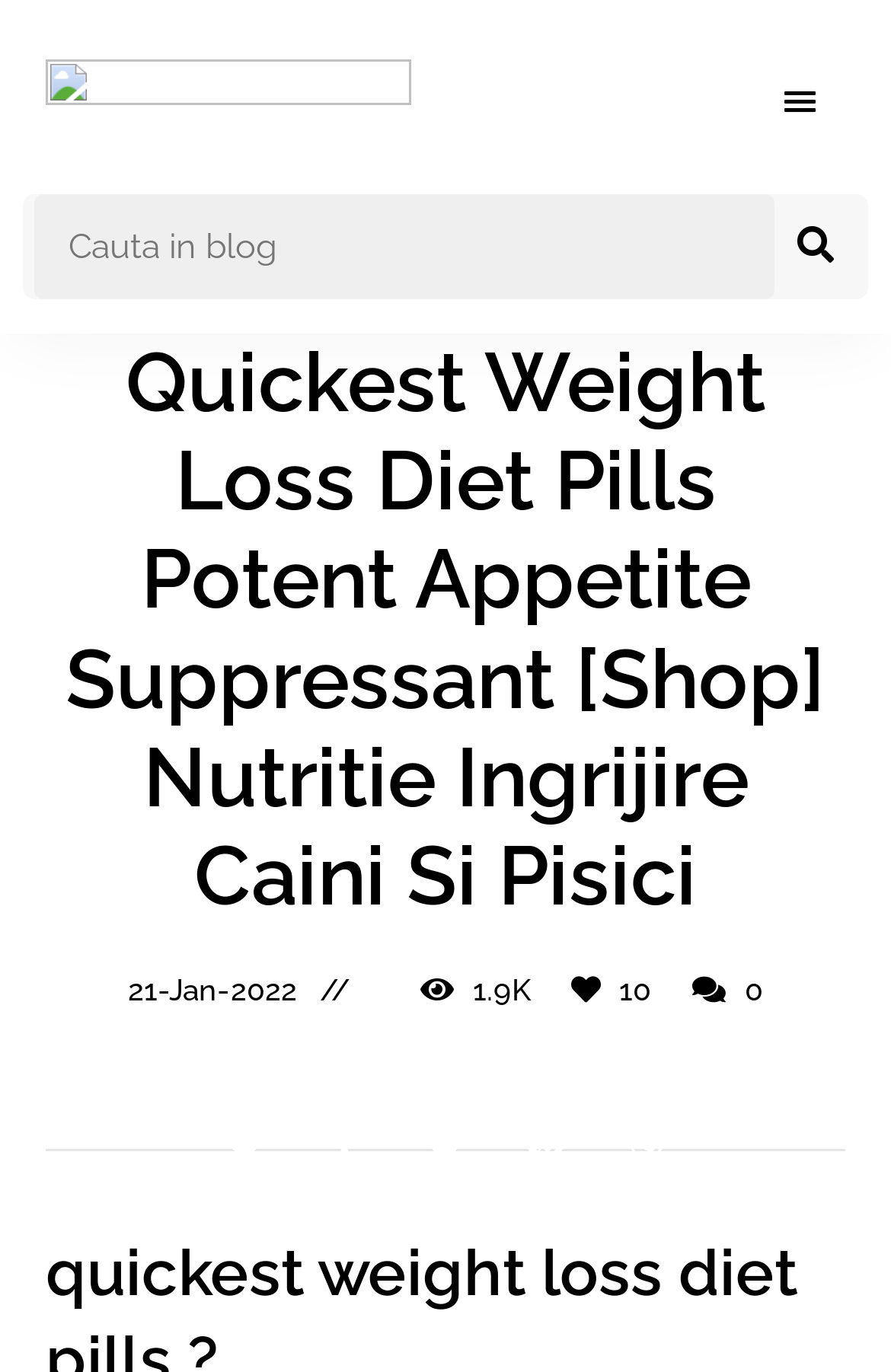Pinpoint the bounding box coordinates of the element to be clicked to execute the instruction: "Read the latest blog post".

[0.051, 0.243, 0.949, 0.674]